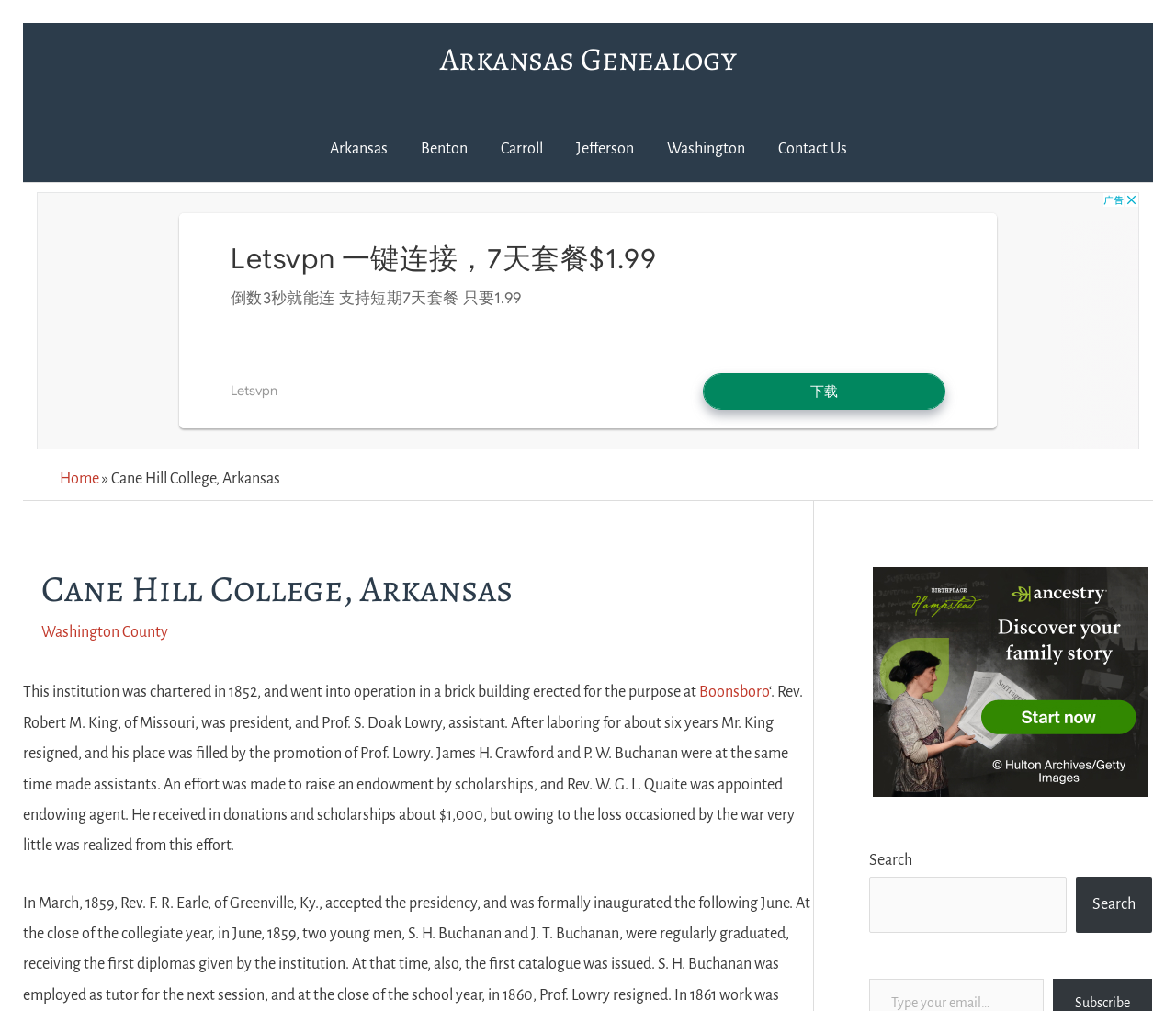Detail the webpage's structure and highlights in your description.

The webpage is about Cane Hill College, Arkansas, and it appears to be a genealogy website. At the top left, there is a link to skip to the content. Next to it, there is a link to "Arkansas Genealogy". Below these links, there is a navigation menu with links to different counties in Arkansas, including Arkansas, Benton, Carroll, Jefferson, and Washington, as well as a "Contact Us" link.

On the right side of the page, there is an advertisement iframe. Below the navigation menu, there is a breadcrumbs navigation section with links to "Home" and "Cane Hill College, Arkansas". 

The main content of the page is divided into two sections. The first section has a heading "Cane Hill College, Arkansas" and a link to "Washington County". Below the heading, there is a paragraph of text describing the history of Cane Hill College, including its charter in 1852 and its operation in a brick building. The text also mentions the college's presidents and professors.

On the right side of the page, there are two complementary sections. The top section has a link to "Ancestry US" with an accompanying image. The bottom section has a search function with a text box and a search button.

Overall, the webpage appears to be a resource for genealogical research, providing information about Cane Hill College and its history, as well as links to other relevant resources.